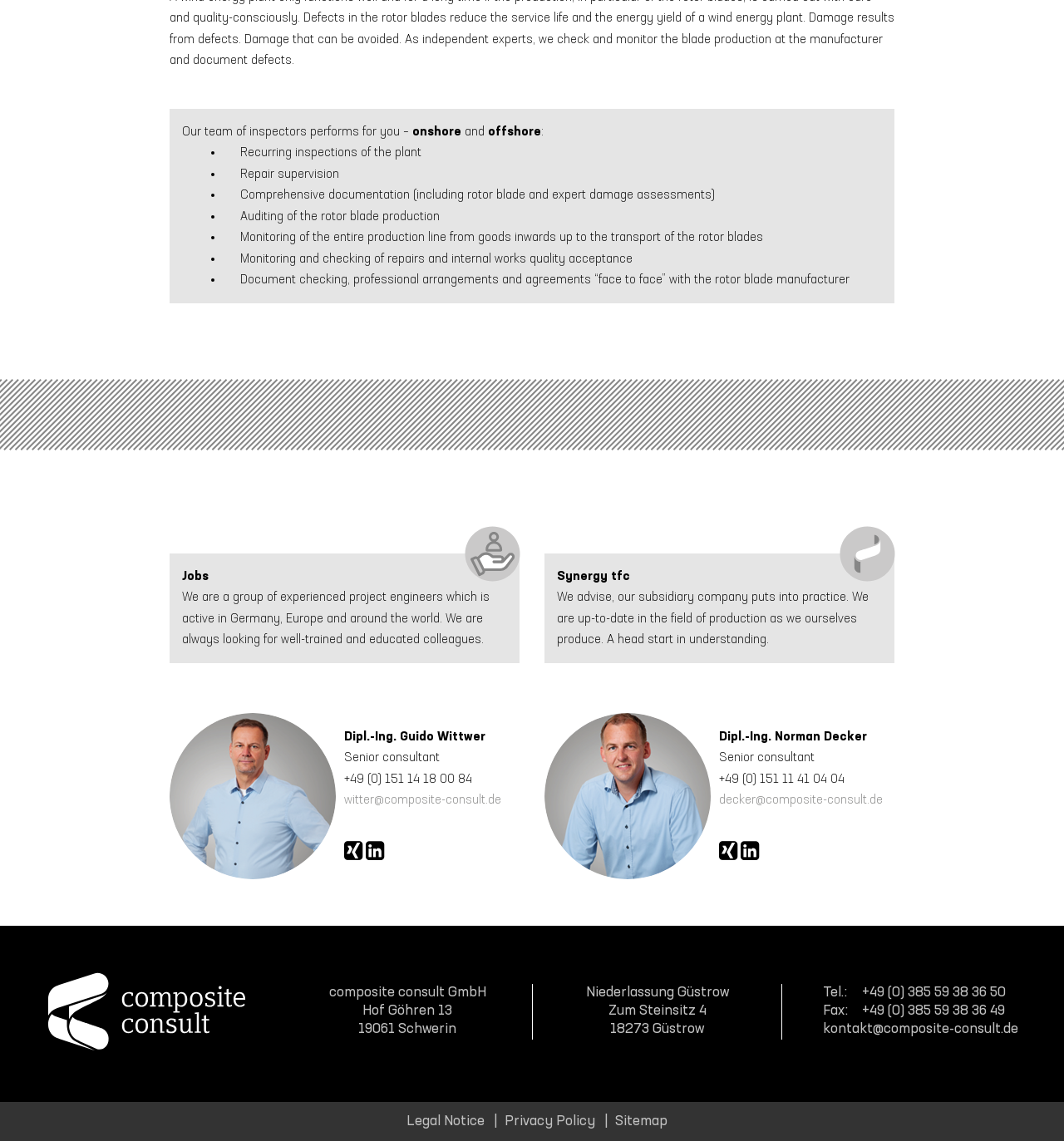Kindly determine the bounding box coordinates for the area that needs to be clicked to execute this instruction: "Call the phone number '+49 (0) 151 14 18 00 84'".

[0.323, 0.677, 0.444, 0.688]